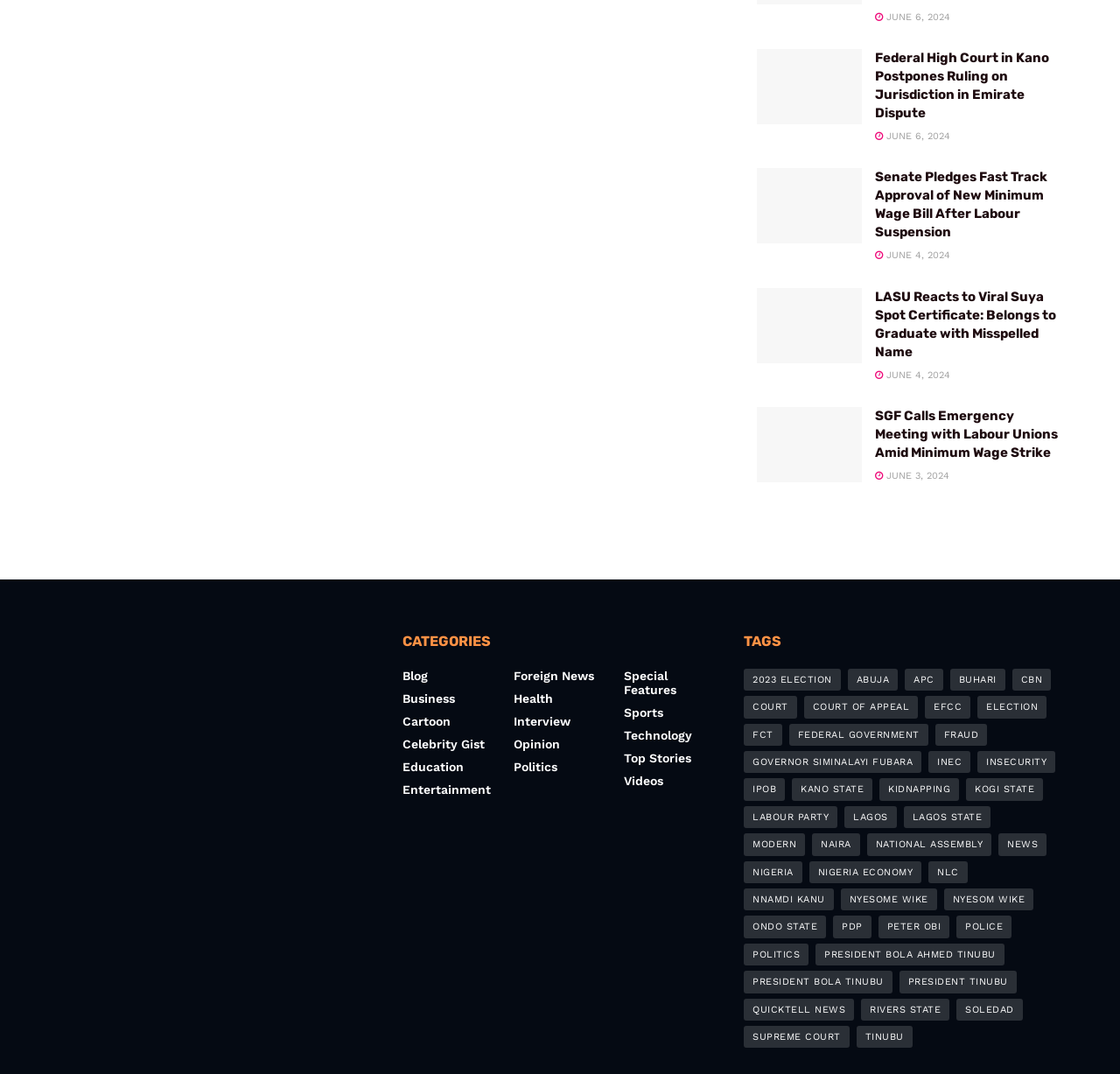Identify the bounding box coordinates of the part that should be clicked to carry out this instruction: "Read the news about 'Presidential Election Petition Tribunal to Announce Verdict September 6th'".

[0.676, 0.046, 0.77, 0.116]